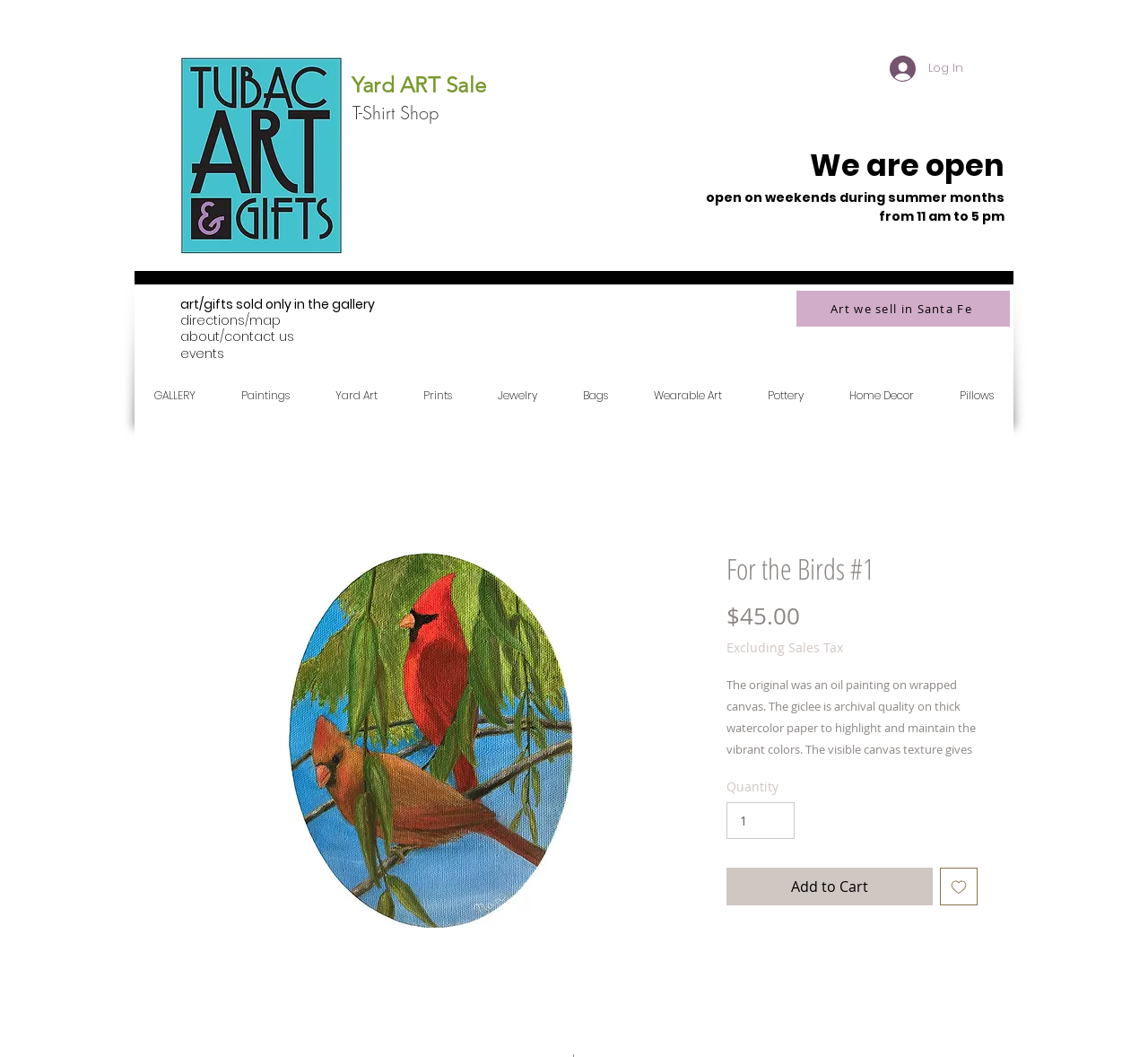Find and provide the bounding box coordinates for the UI element described here: "Jewelry". The coordinates should be given as four float numbers between 0 and 1: [left, top, right, bottom].

[0.417, 0.358, 0.485, 0.39]